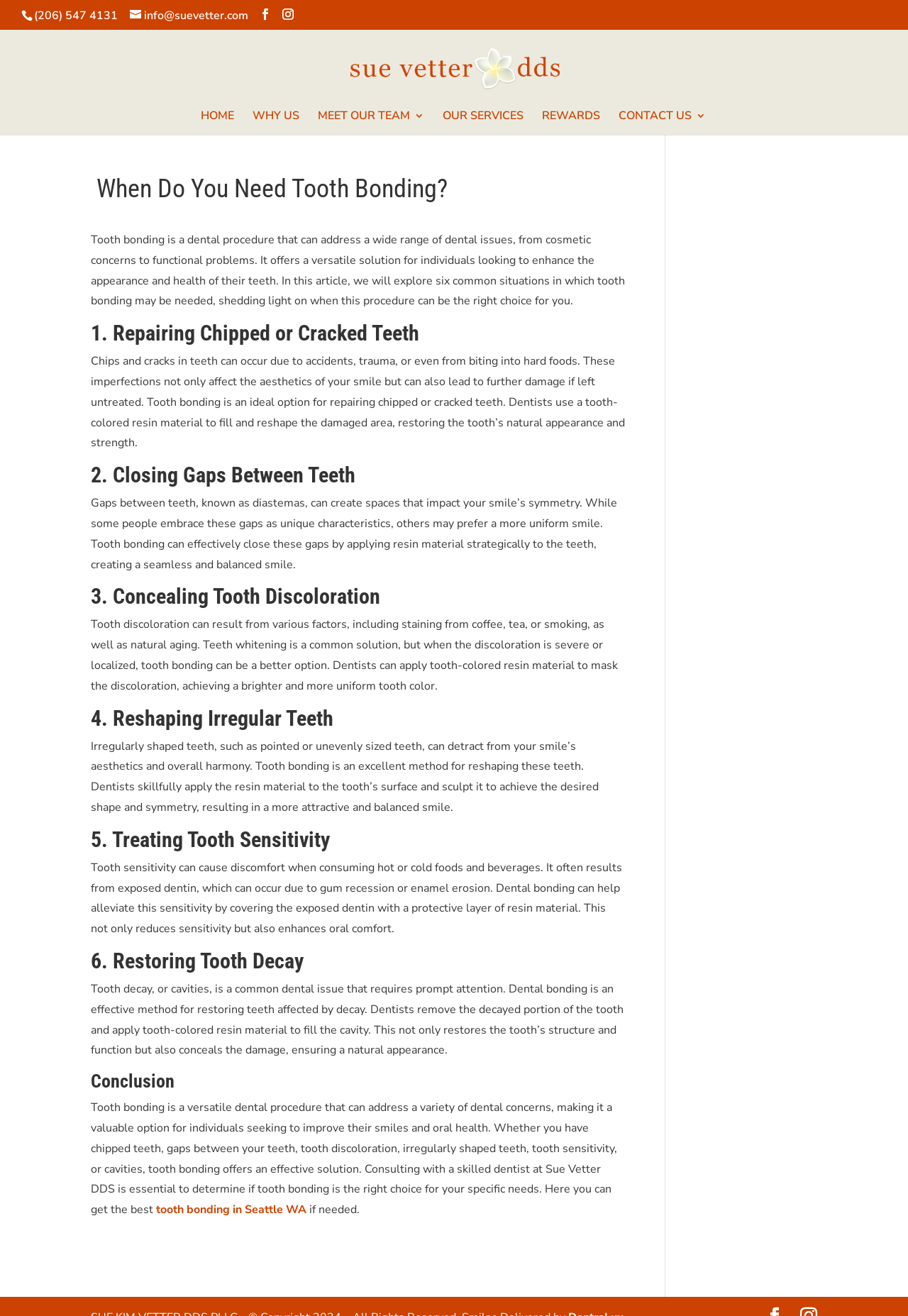Locate the headline of the webpage and generate its content.

 When Do You Need Tooth Bonding?